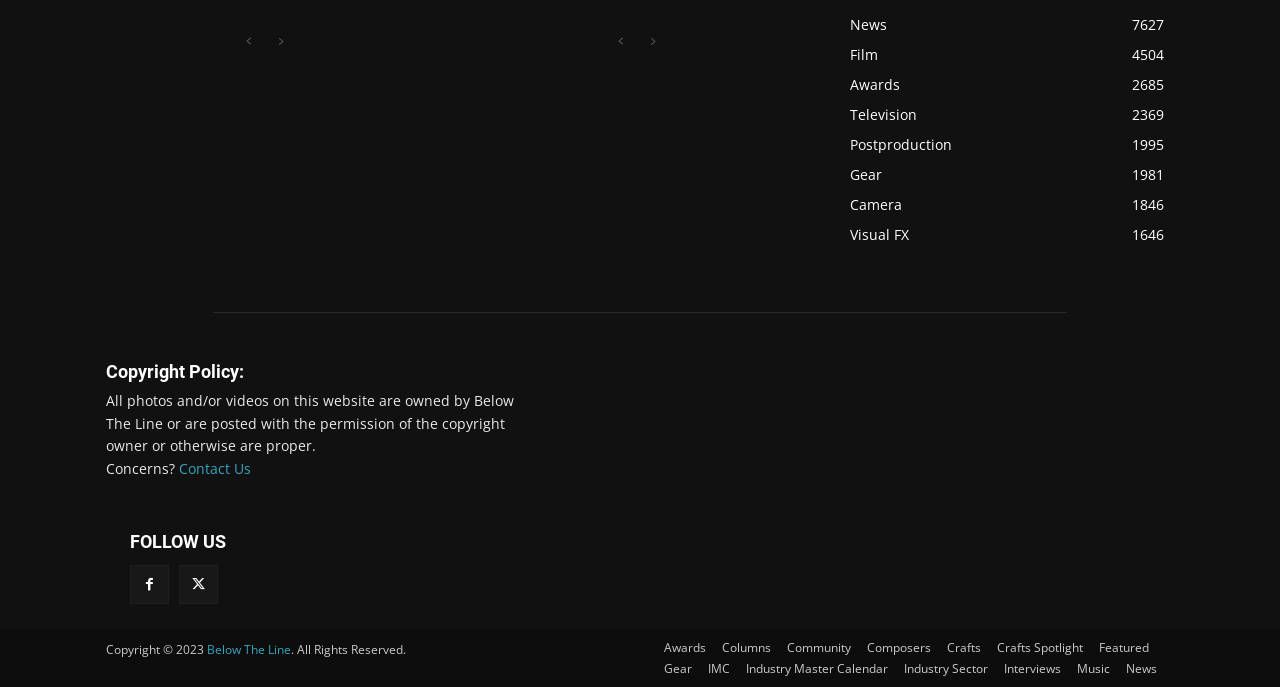Give a one-word or short-phrase answer to the following question: 
What is the name of the company that owns this website?

Below The Line